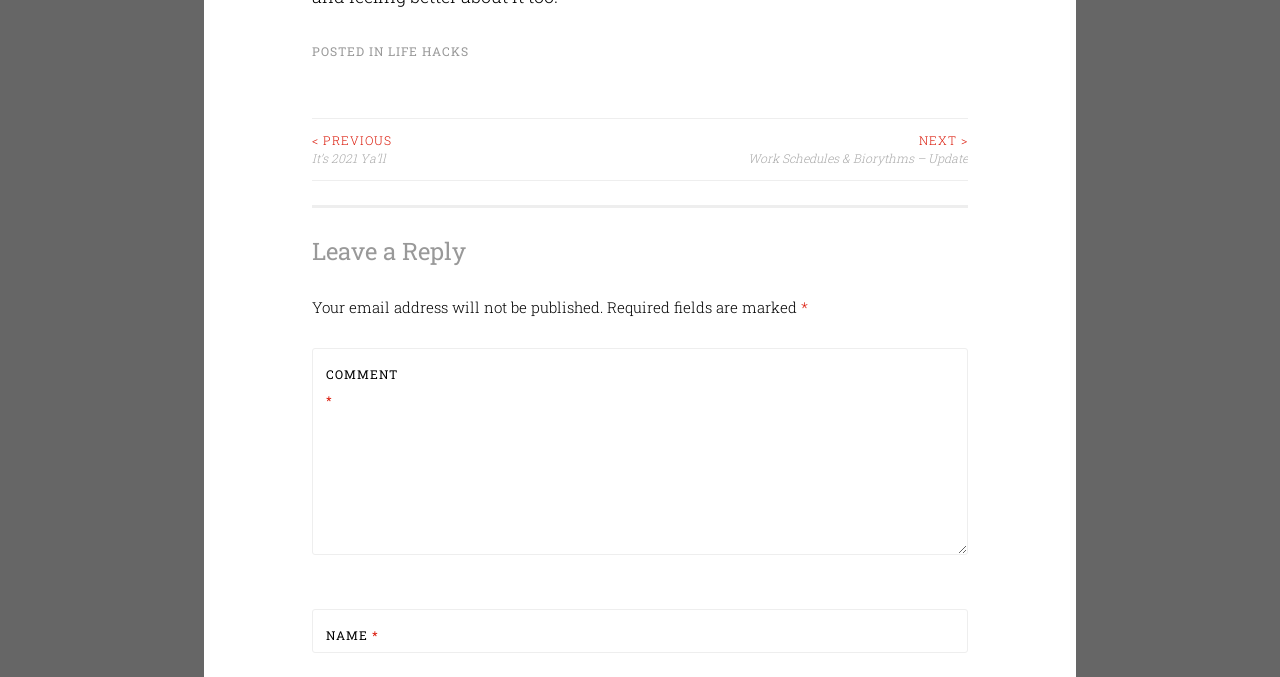What is the purpose of the email address field?
With the help of the image, please provide a detailed response to the question.

The purpose of the email address field can be inferred by looking at the static text 'Your email address will not be published.', which suggests that the email address will not be made public.